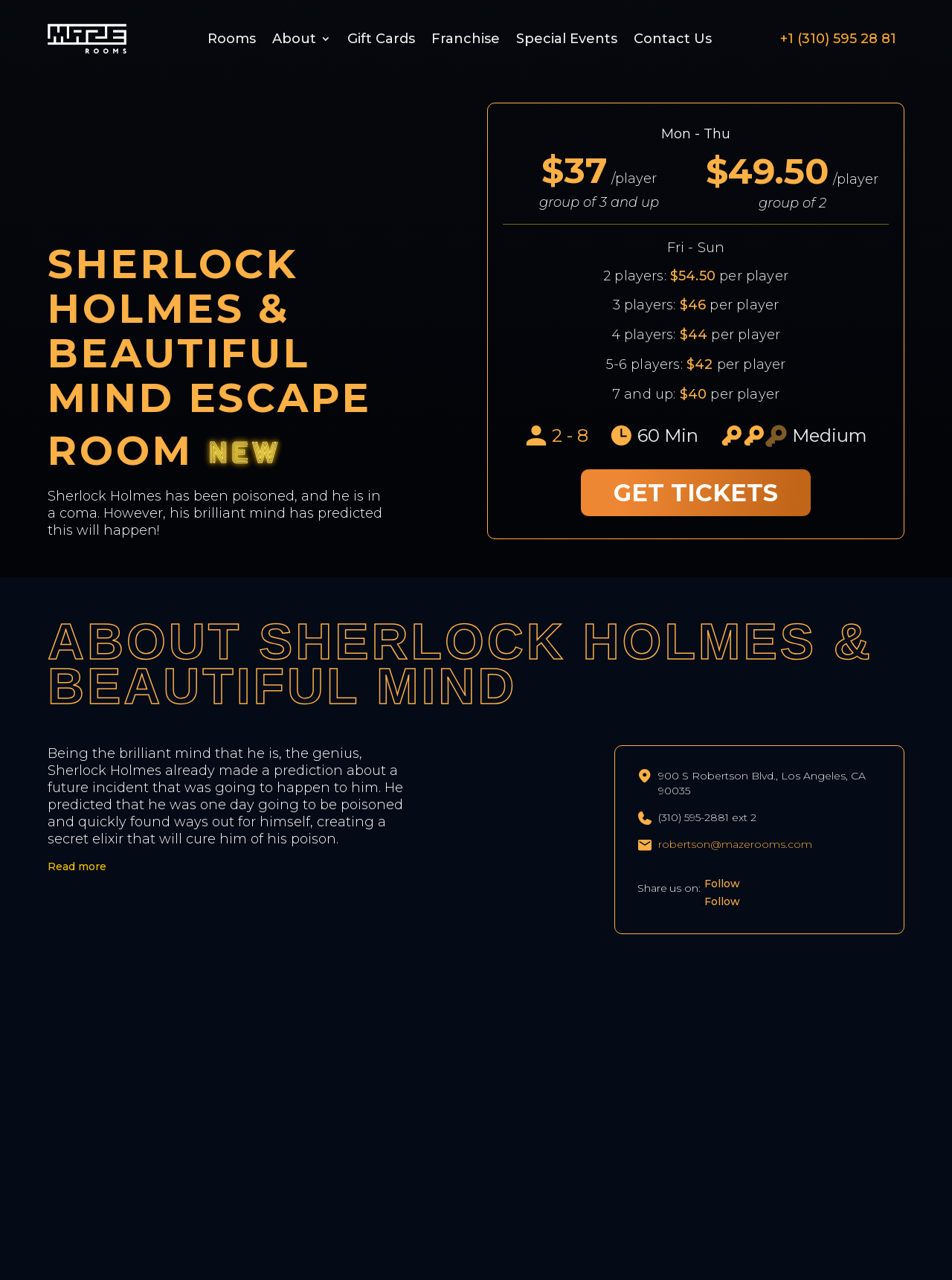Extract the main heading text from the webpage.

SHERLOCK HOLMES & BEAUTIFUL MIND ESCAPE ROOM